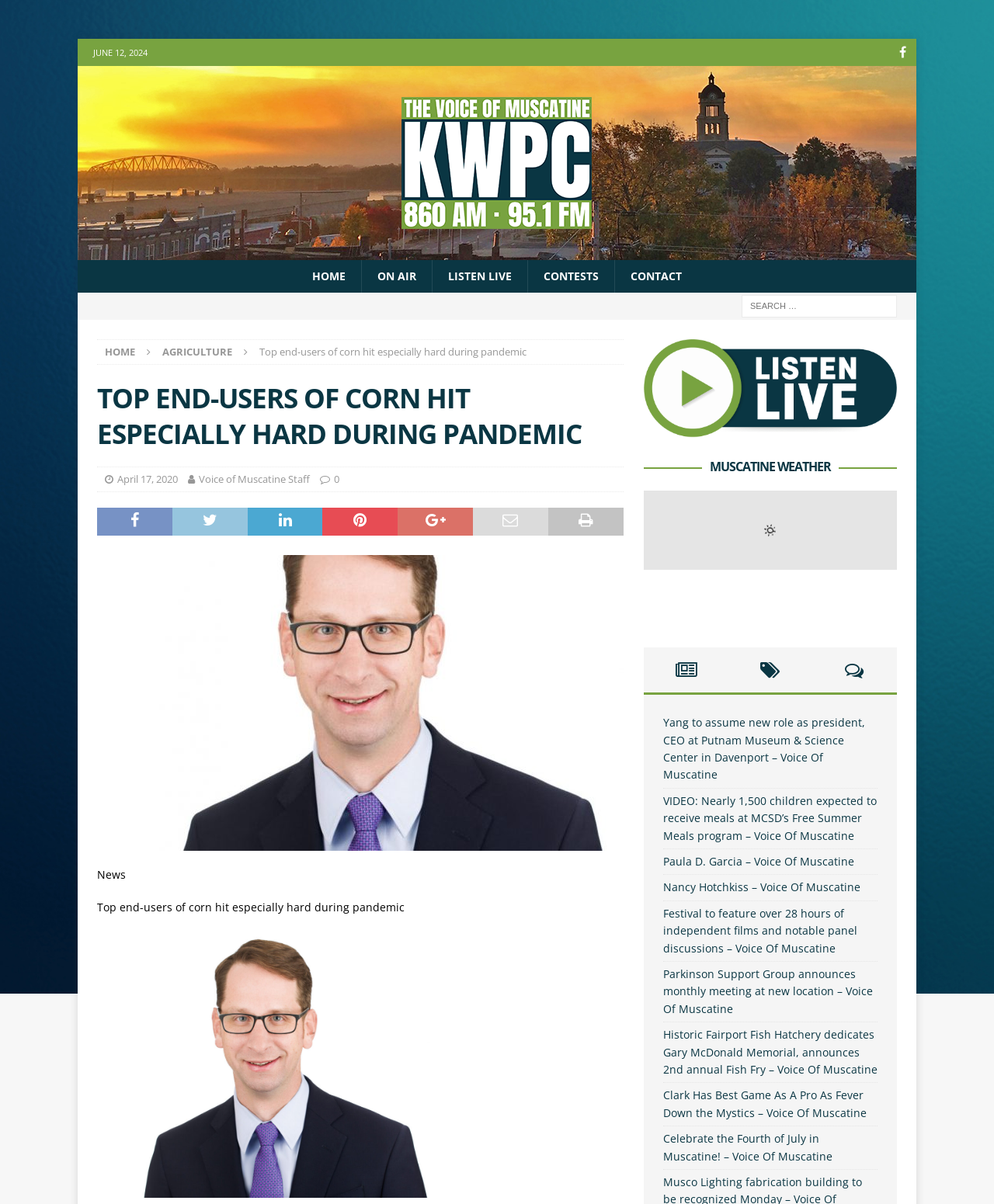Given the description "Voice of Muscatine Staff", provide the bounding box coordinates of the corresponding UI element.

[0.2, 0.392, 0.312, 0.404]